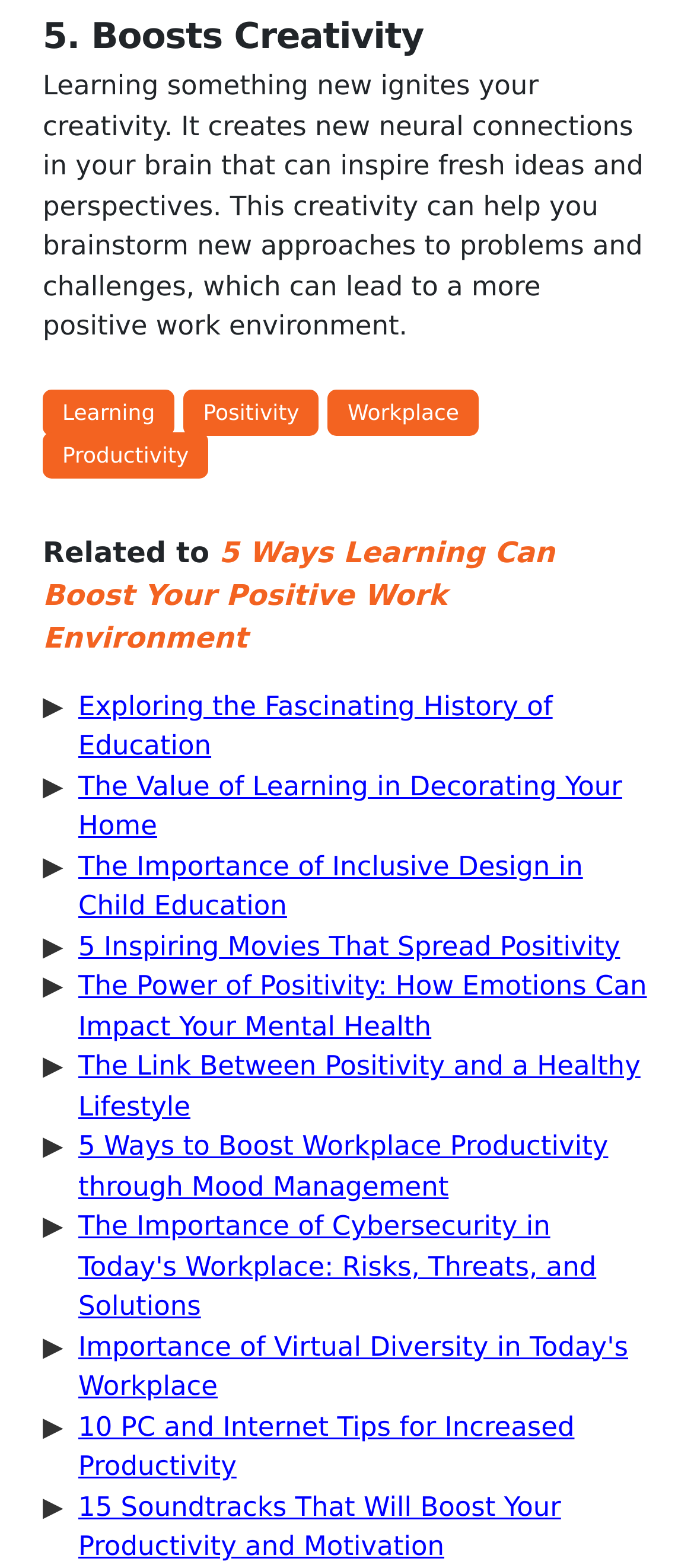Can you specify the bounding box coordinates of the area that needs to be clicked to fulfill the following instruction: "Learn about 'The Power of Positivity: How Emotions Can Impact Your Mental Health'"?

[0.113, 0.619, 0.932, 0.664]